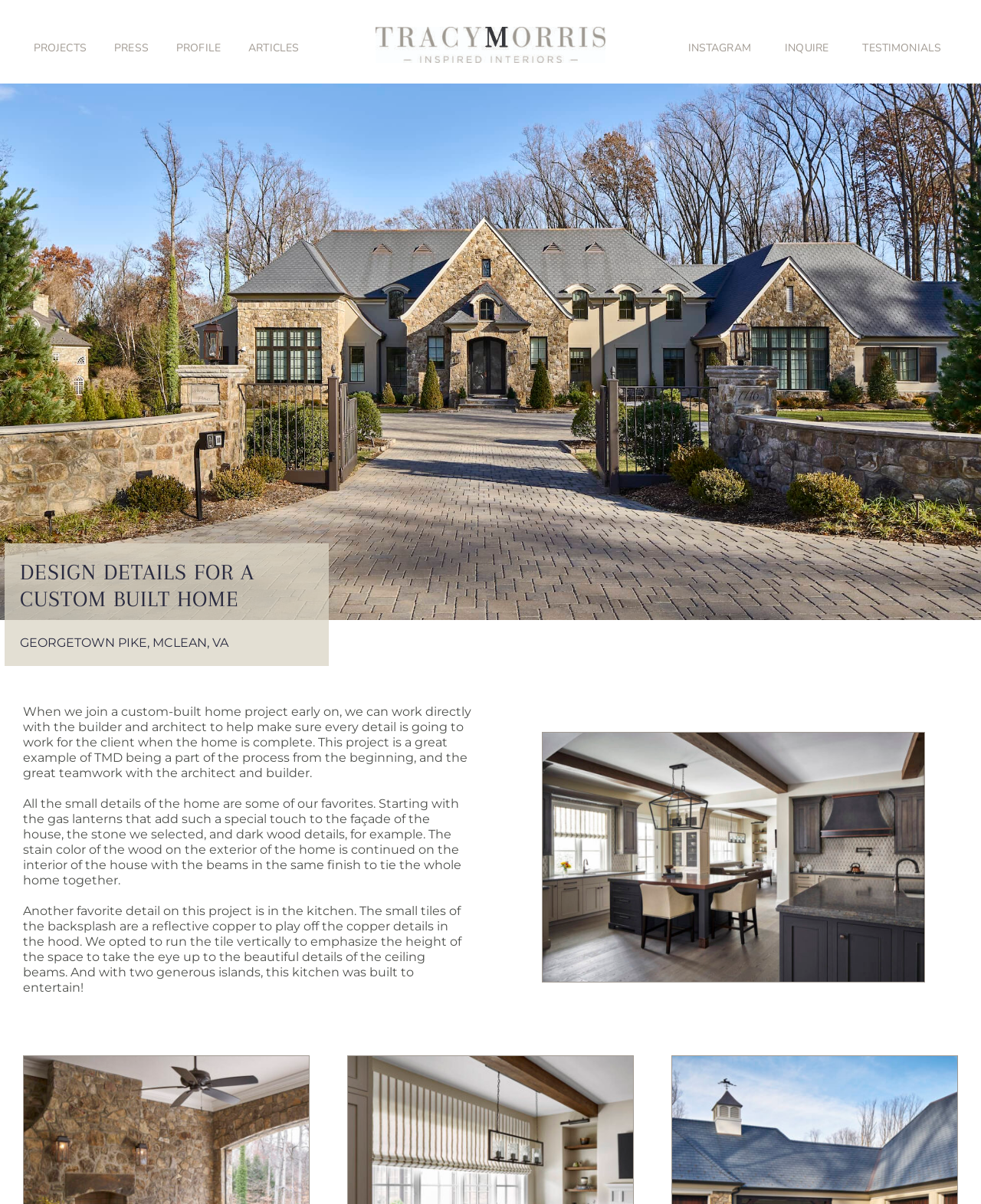Answer the following inquiry with a single word or phrase:
How many images are there on the webpage?

2